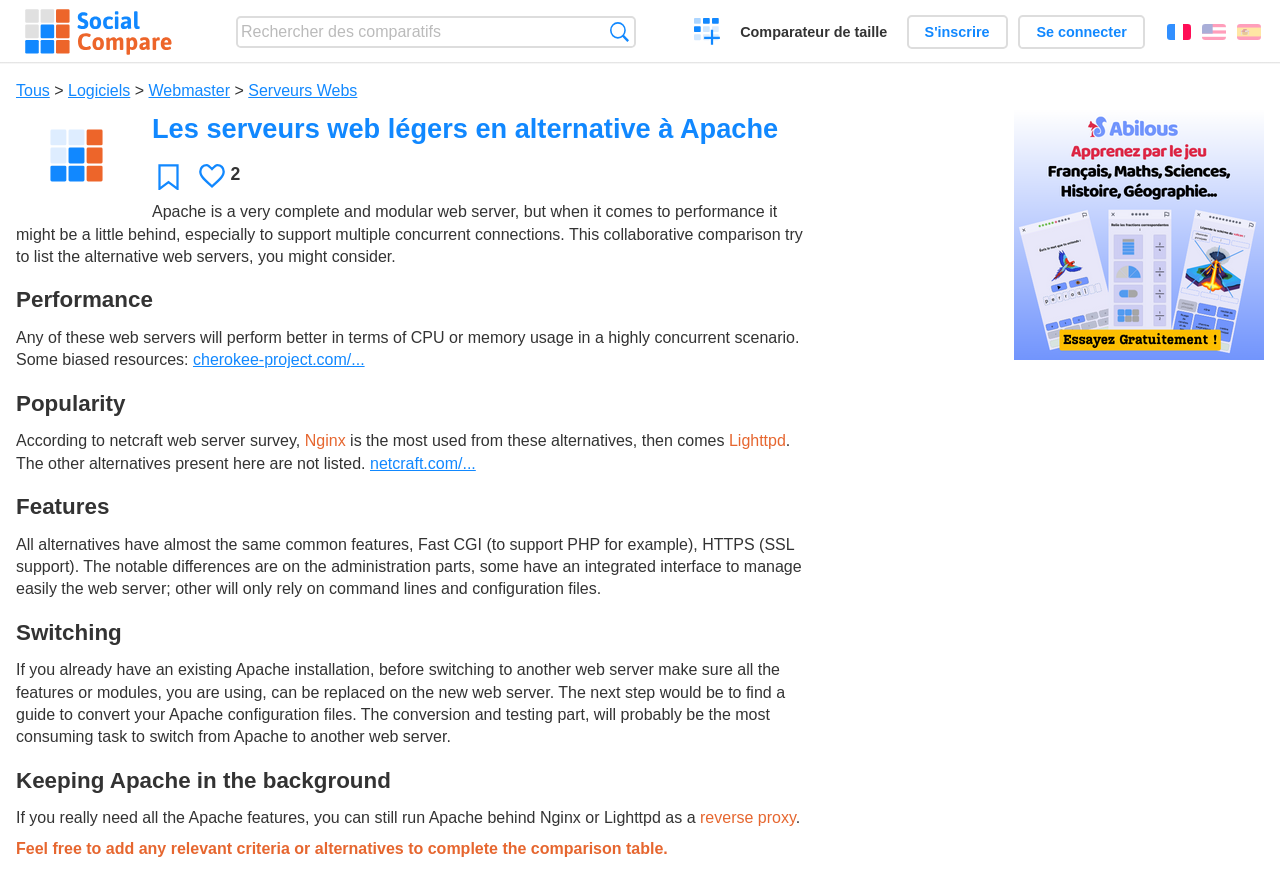Can you find the bounding box coordinates of the area I should click to execute the following instruction: "Share on facebook"?

None